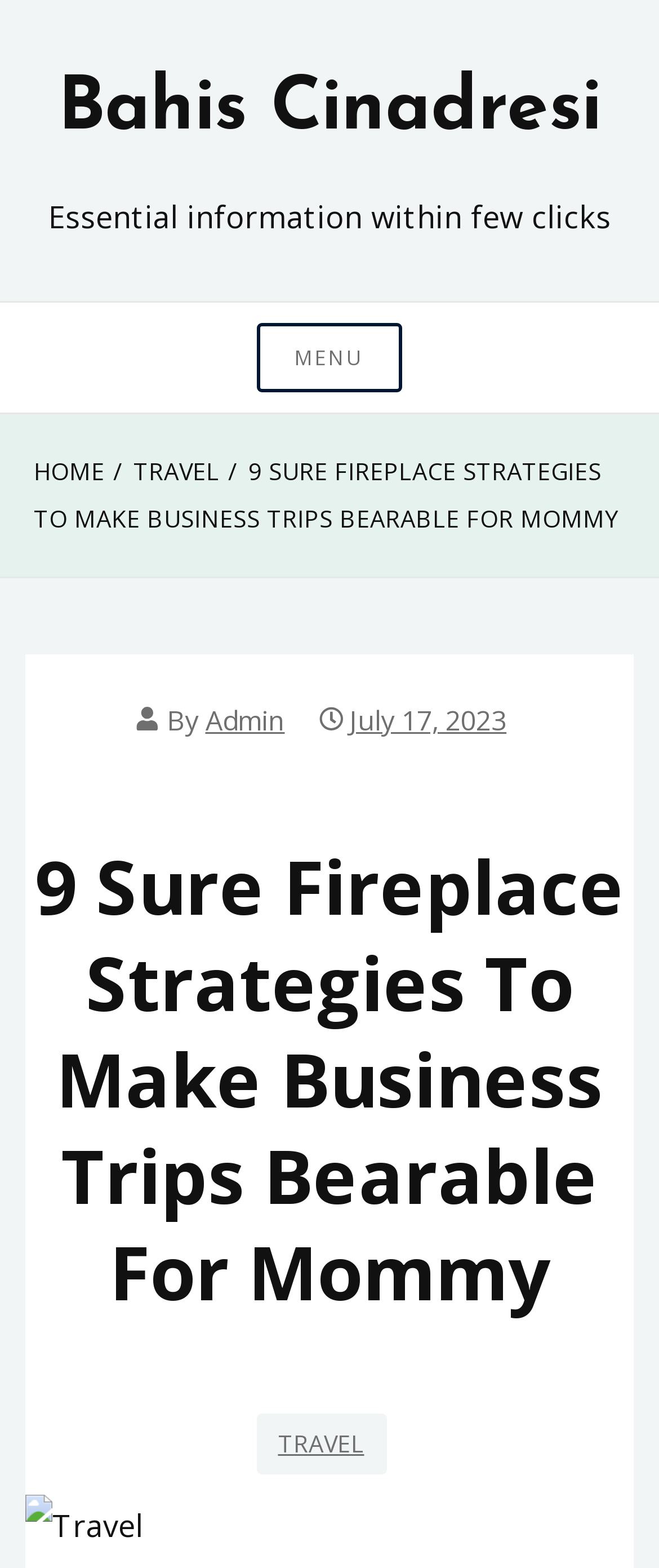Identify the bounding box coordinates of the clickable region required to complete the instruction: "Check the date of the article". The coordinates should be given as four float numbers within the range of 0 and 1, i.e., [left, top, right, bottom].

[0.53, 0.448, 0.769, 0.472]